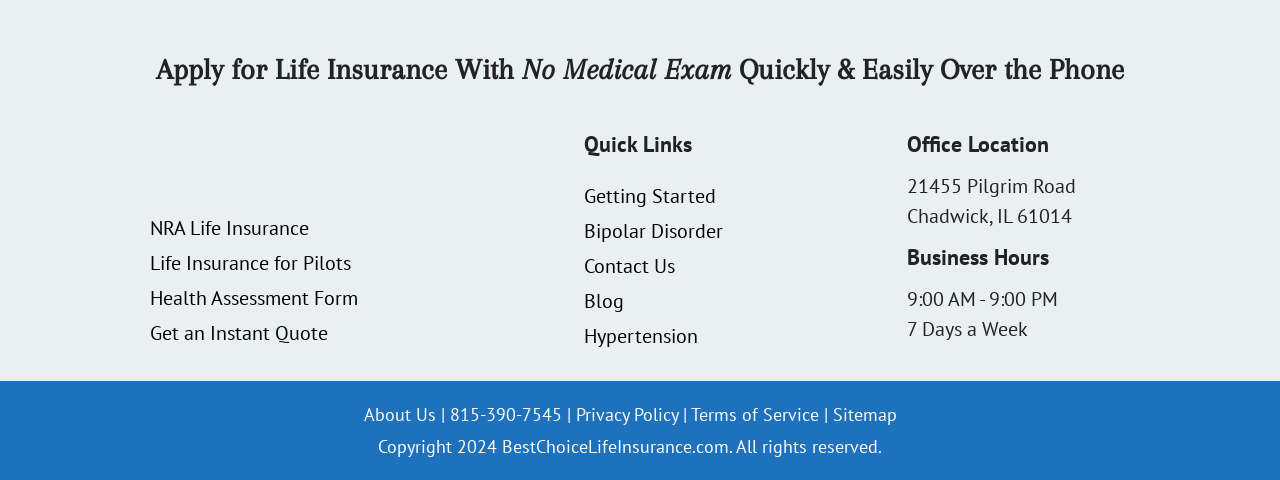Locate the bounding box coordinates of the UI element described by: "Blog". The bounding box coordinates should consist of four float numbers between 0 and 1, i.e., [left, top, right, bottom].

[0.457, 0.601, 0.488, 0.655]